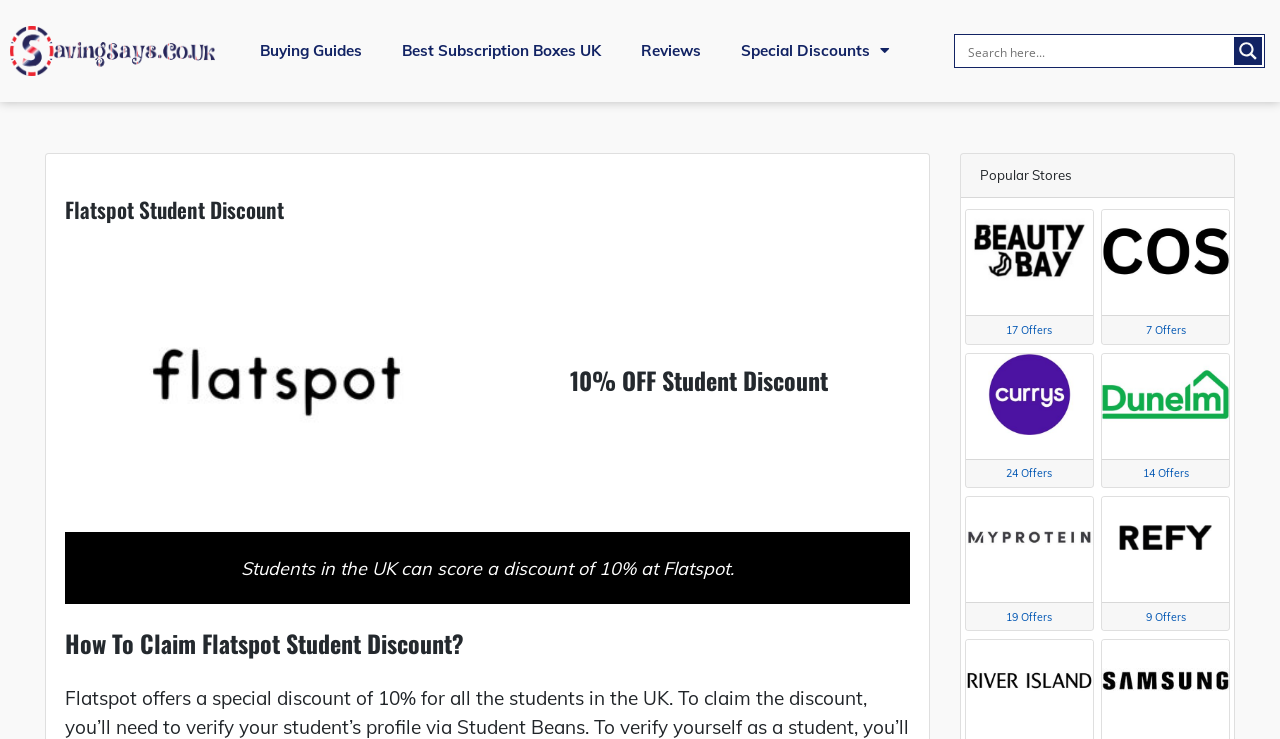Using the webpage screenshot, find the UI element described by 17 Offers. Provide the bounding box coordinates in the format (top-left x, top-left y, bottom-right x, bottom-right y), ensuring all values are floating point numbers between 0 and 1.

[0.754, 0.283, 0.854, 0.467]